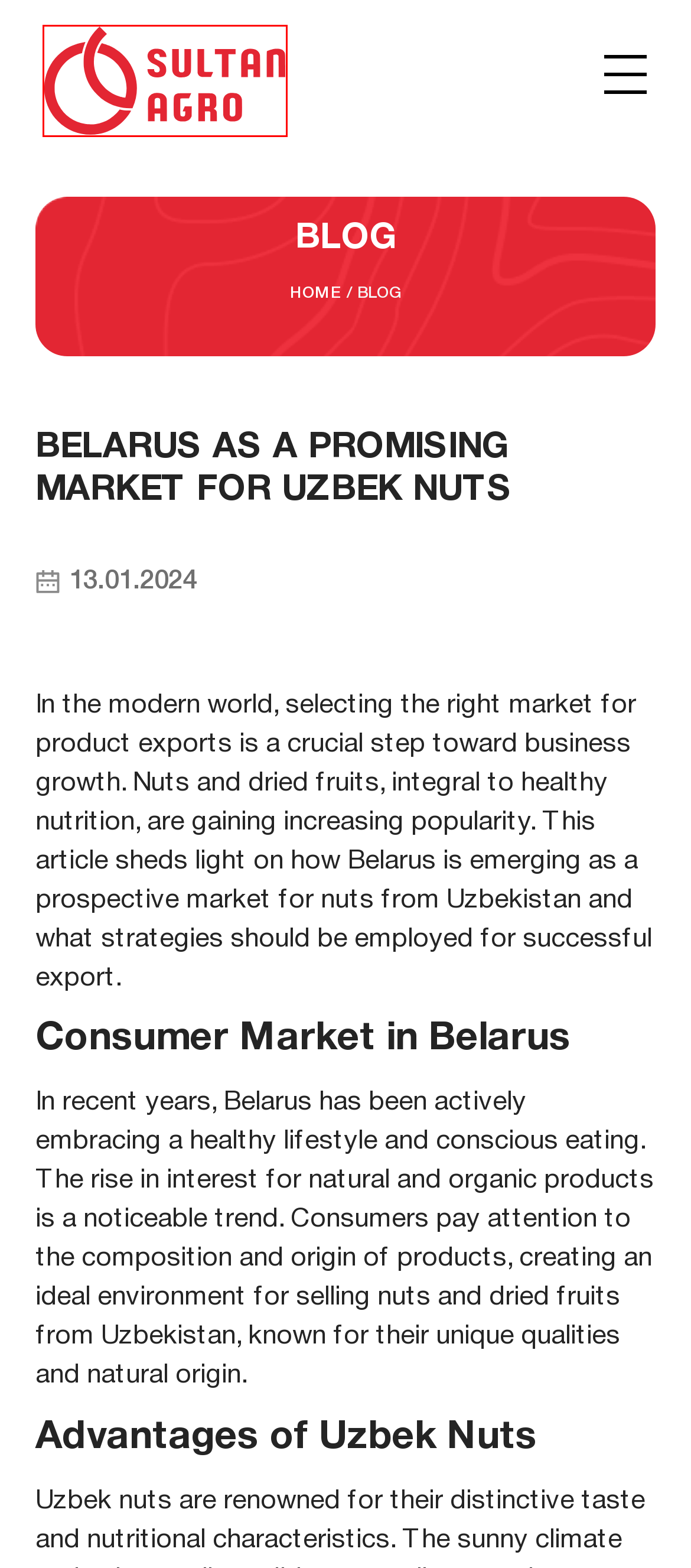Evaluate the webpage screenshot and identify the element within the red bounding box. Select the webpage description that best fits the new webpage after clicking the highlighted element. Here are the candidates:
A. ​Benefits of Uzbek Nuts: Walnuts and Almonds
B. Sultan-Agro - экспорт орехов и сухофруктов и бобовых из Узбекистана
C. Wholesale supplies of nuts, dried fruits, and legumes from Uzbekistan
D. About Sultan-Agro: wholesale supplier of nuts and dried fruits from Uzbekistan
E. Dried fruits - Орехи
F. Home - Орехи
G. Blog - Орехи
H. Nuts - Орехи

F